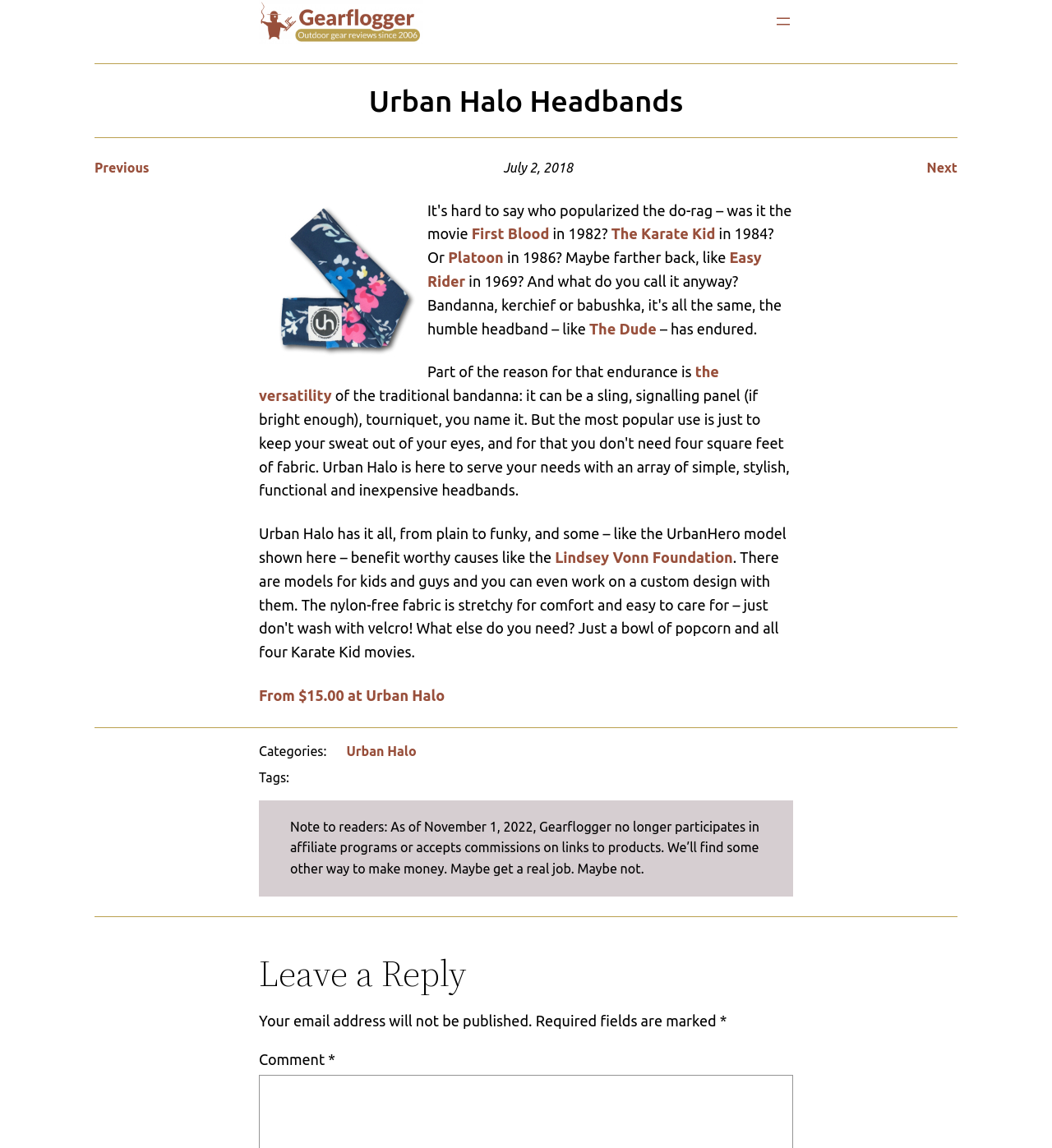Pinpoint the bounding box coordinates of the element you need to click to execute the following instruction: "Read the review of Urban Halo headband". The bounding box should be represented by four float numbers between 0 and 1, in the format [left, top, right, bottom].

[0.246, 0.173, 0.406, 0.325]